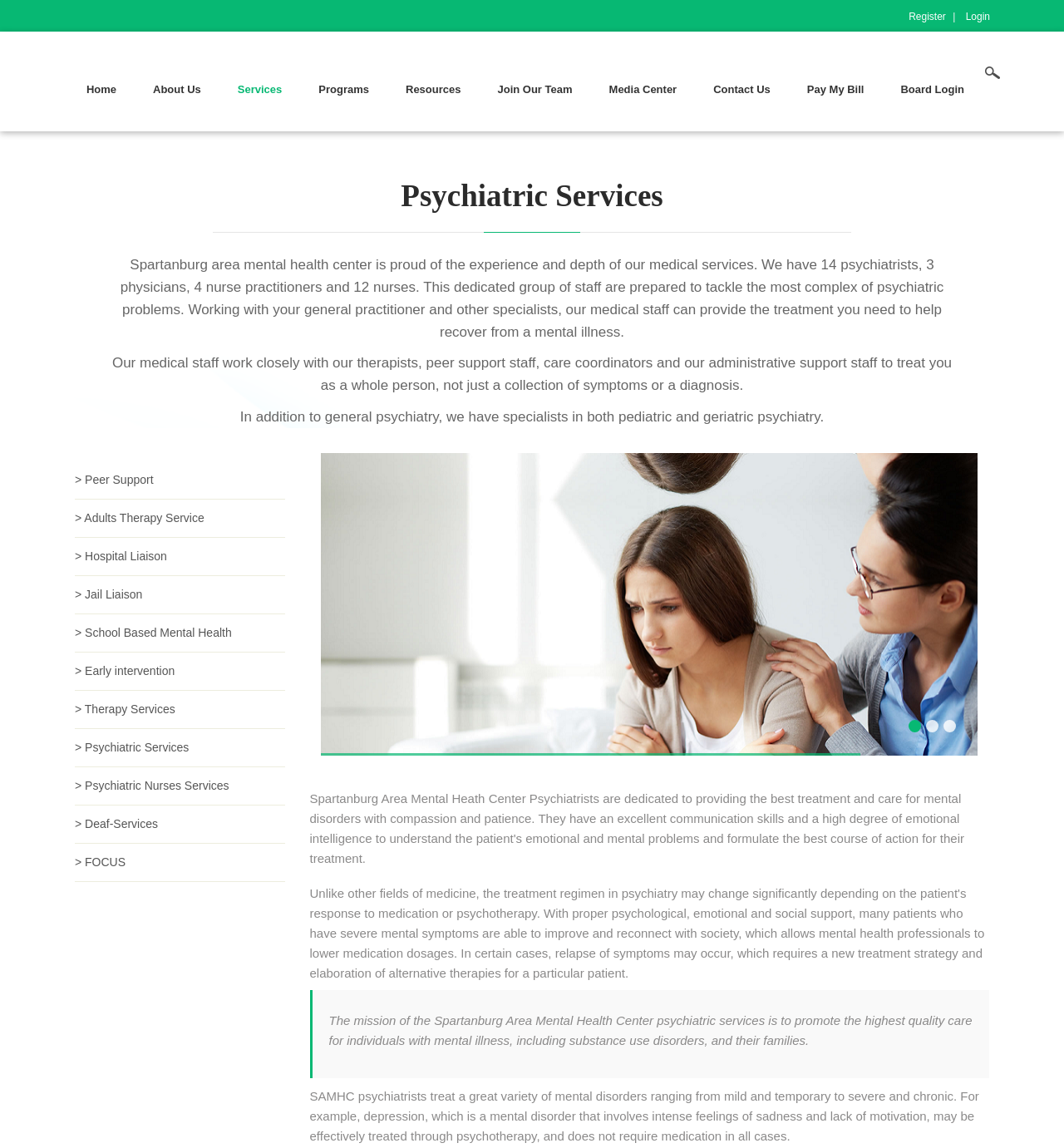Predict the bounding box coordinates of the area that should be clicked to accomplish the following instruction: "Login". The bounding box coordinates should consist of four float numbers between 0 and 1, i.e., [left, top, right, bottom].

[0.904, 0.007, 0.934, 0.021]